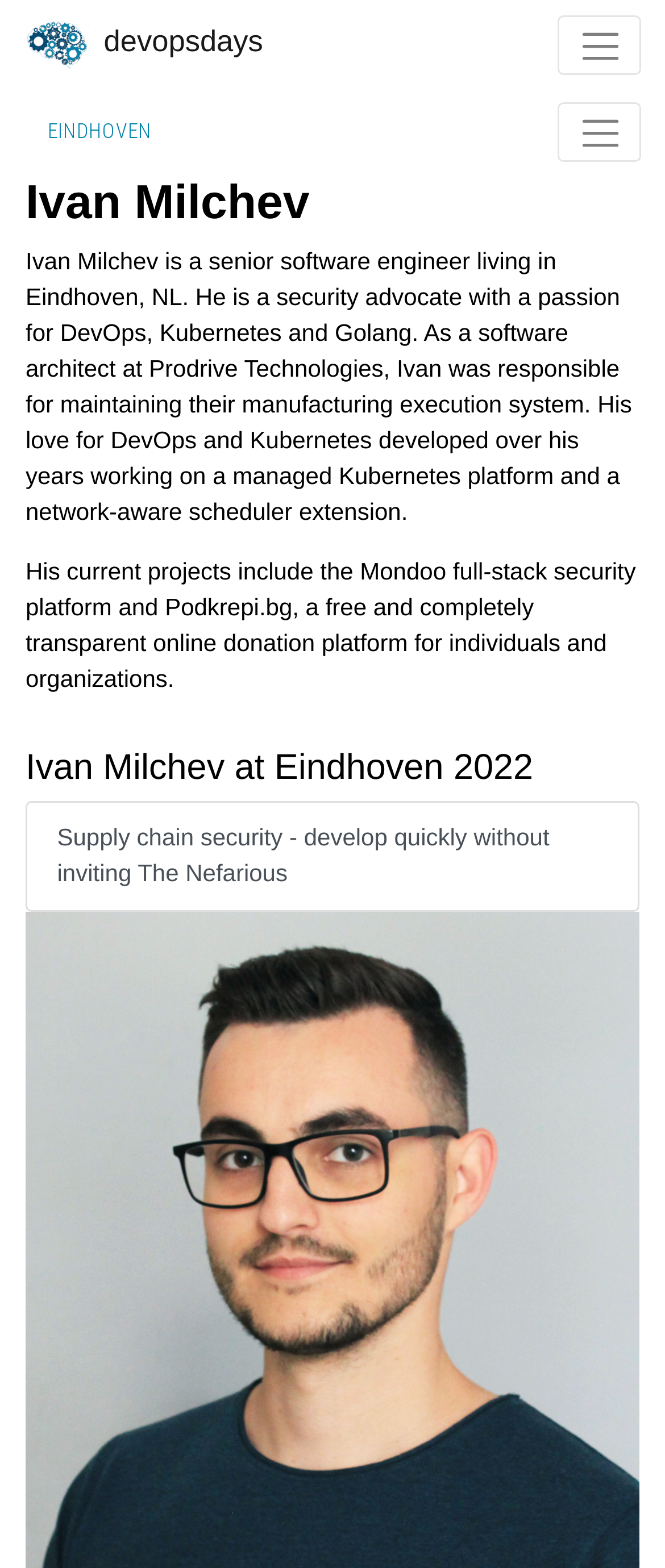What is Ivan Milchev's profession?
Answer the question with just one word or phrase using the image.

Software engineer